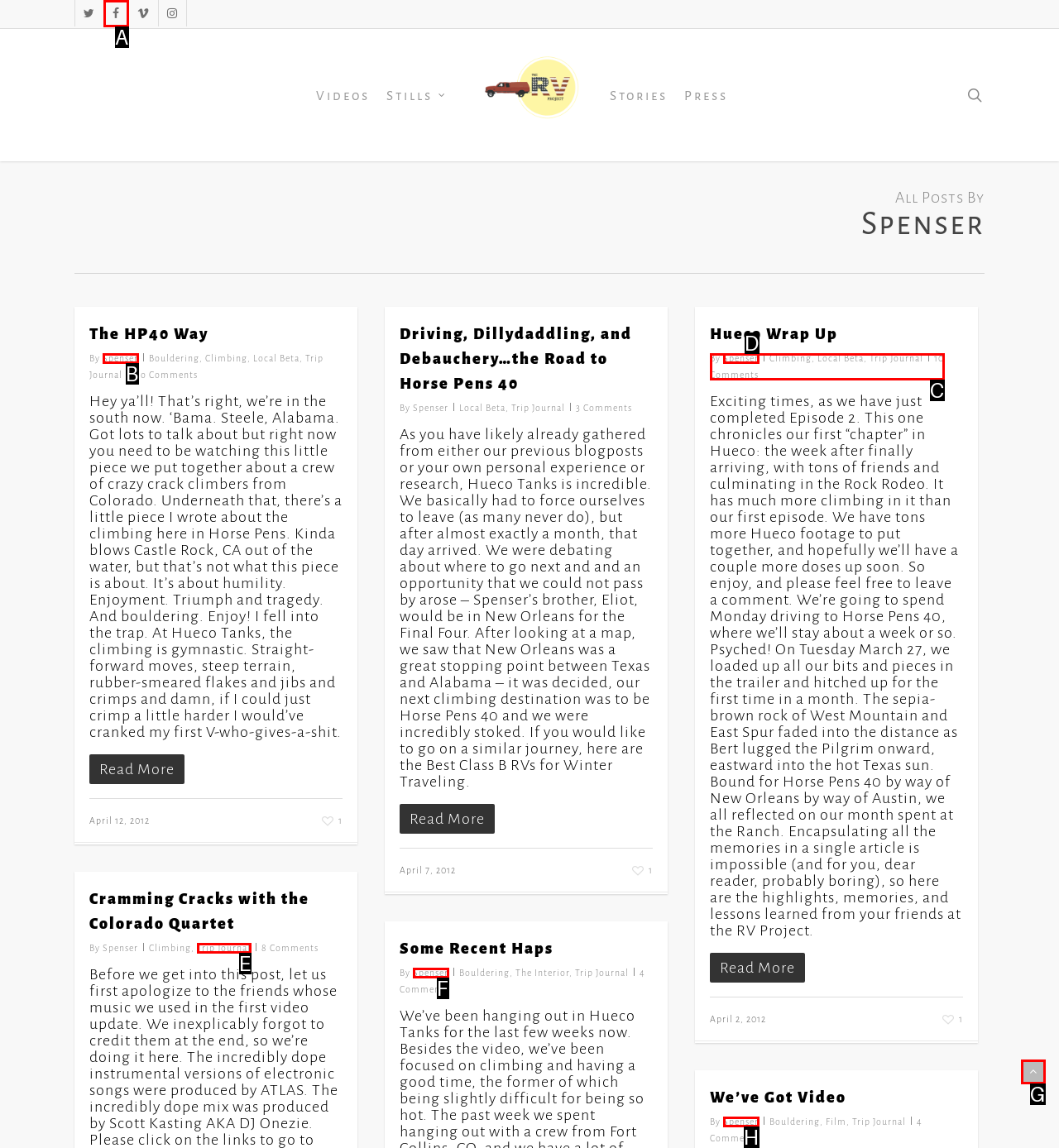Determine which option fits the element description: parent_node: Skip to main content
Answer with the option’s letter directly.

G